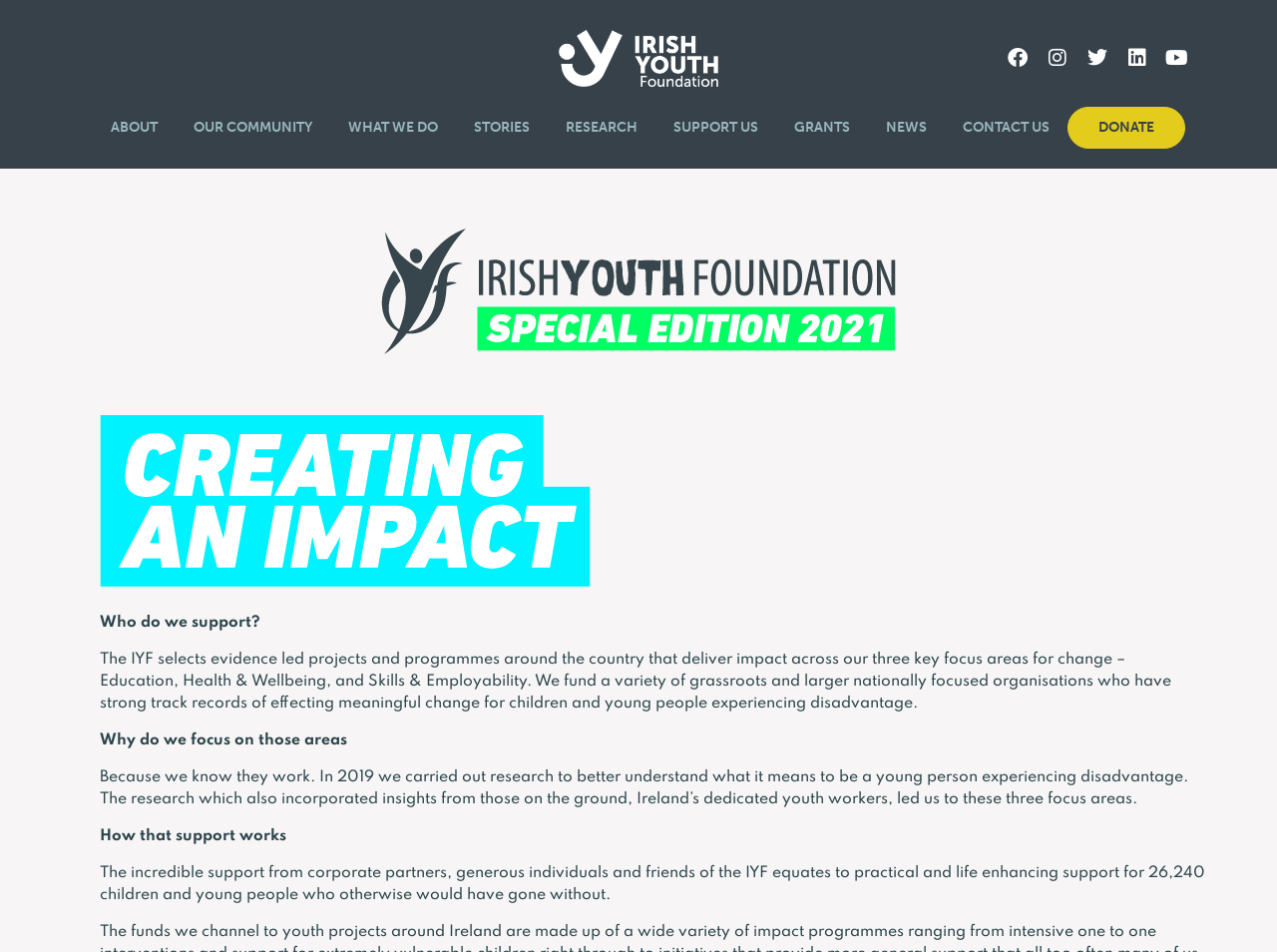From the element description: "+7 (812) 646-6840", extract the bounding box coordinates of the UI element. The coordinates should be expressed as four float numbers between 0 and 1, in the order [left, top, right, bottom].

None